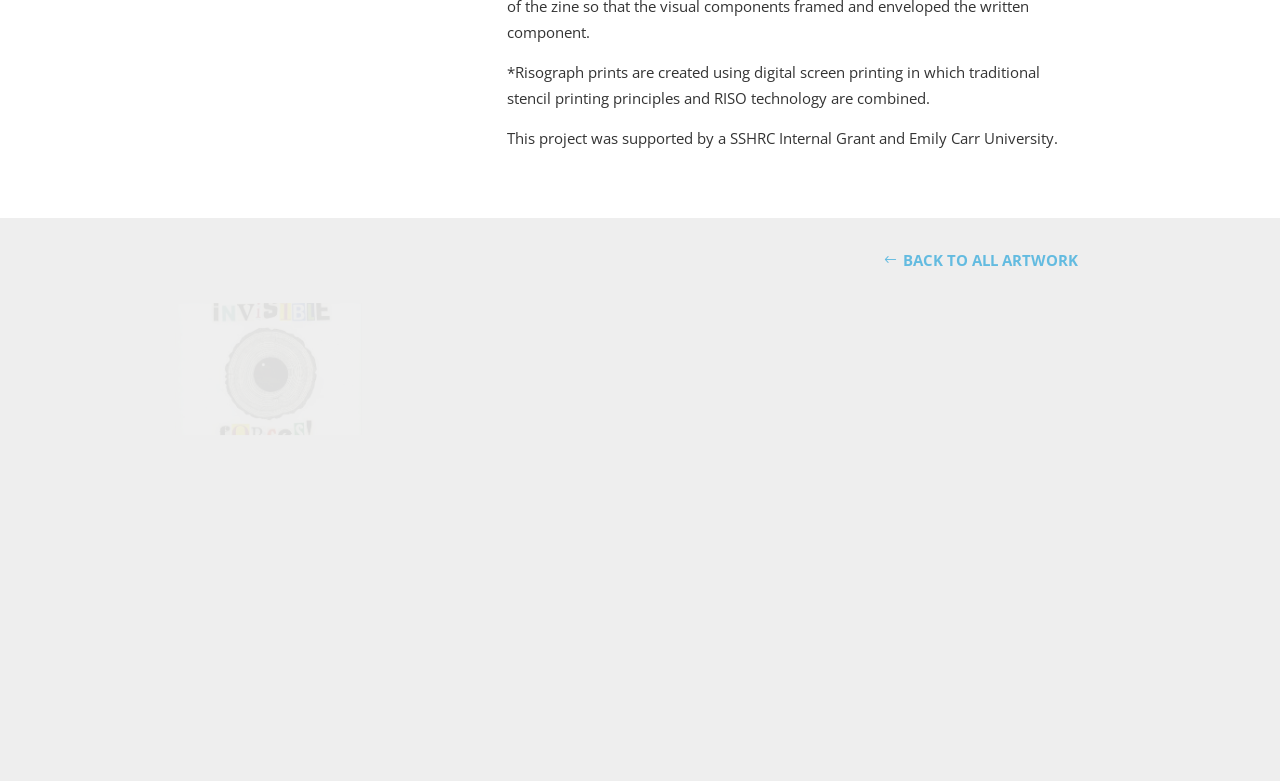Provide a single word or phrase to answer the given question: 
What is the format of the text describing Risograph prints?

Digital screen printing